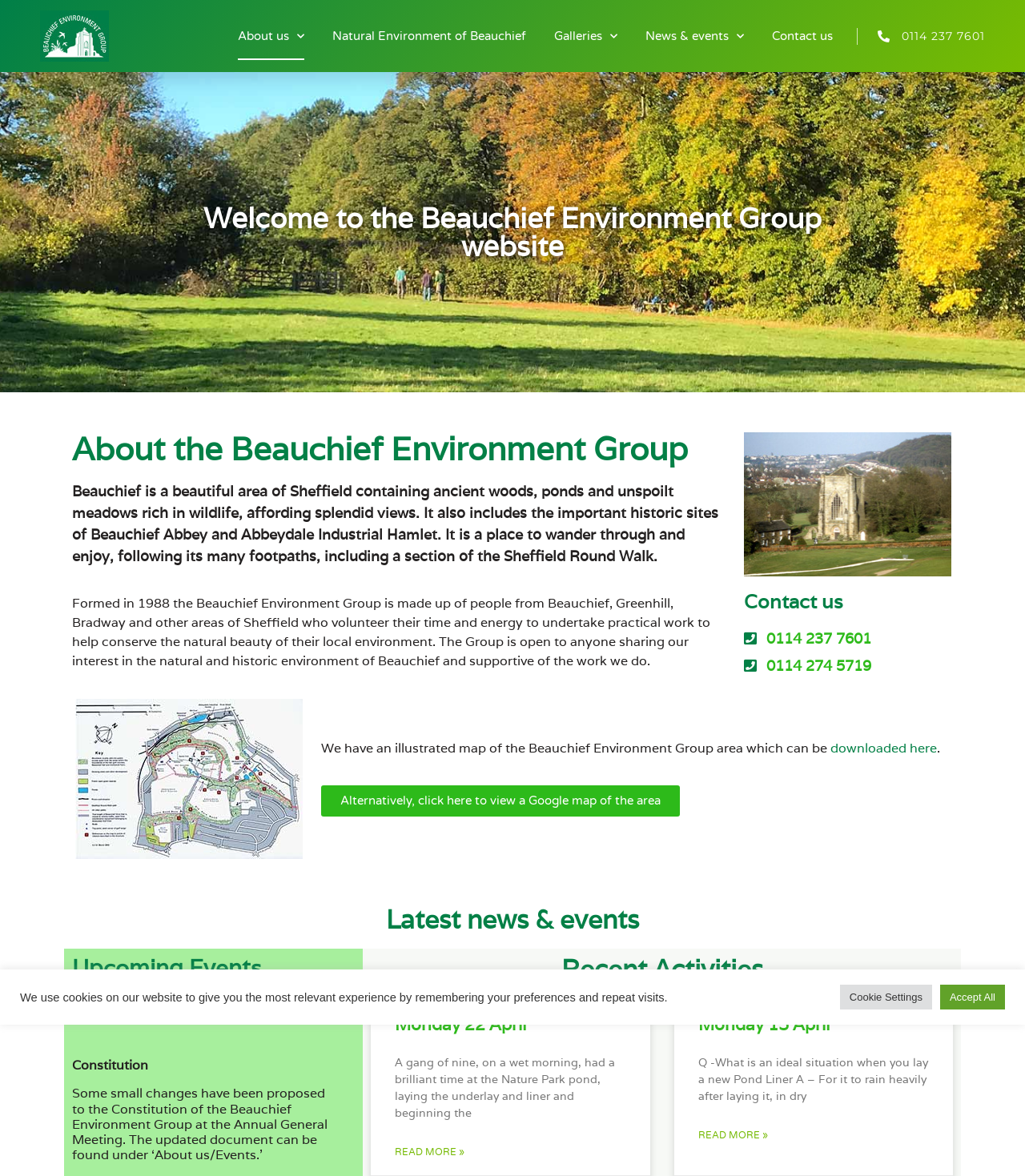What is the phone number to contact the Beauchief Environment Group?
From the screenshot, supply a one-word or short-phrase answer.

0114 237 7601